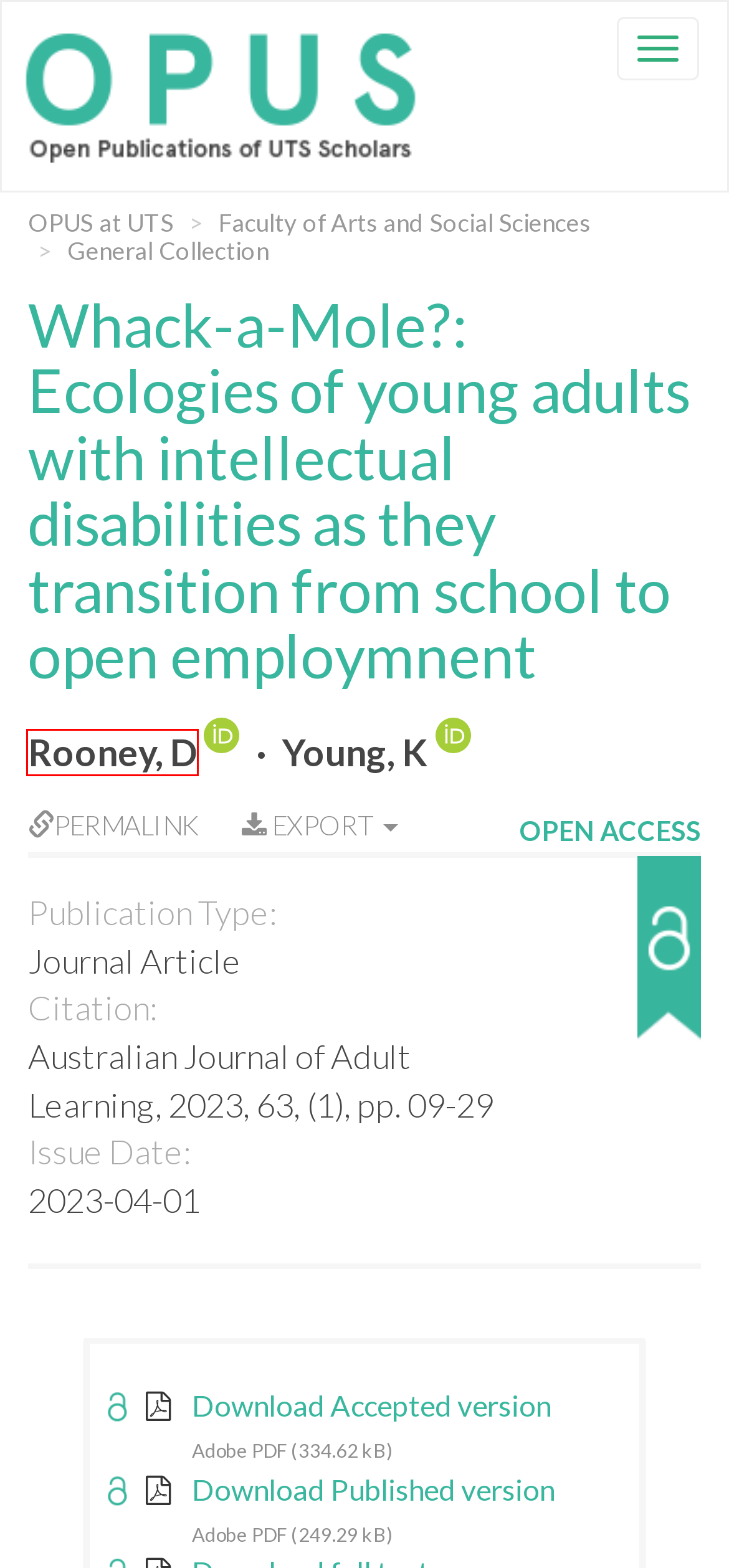Observe the webpage screenshot and focus on the red bounding box surrounding a UI element. Choose the most appropriate webpage description that corresponds to the new webpage after clicking the element in the bounding box. Here are the candidates:
A. Home | University of Technology Sydney
B. Disclaimer | University of Technology Sydney
C. Events | University of Technology Sydney
D. OPUS at UTS: Browsing OPUS - Open Publications of UTS Scholars
E. Copyright statement | University of Technology Sydney
F. Website privacy notice | University of Technology Sydney
G. ORCID
H. Publishing on the UTSWeb Policy - UTS Policies and Directives

D